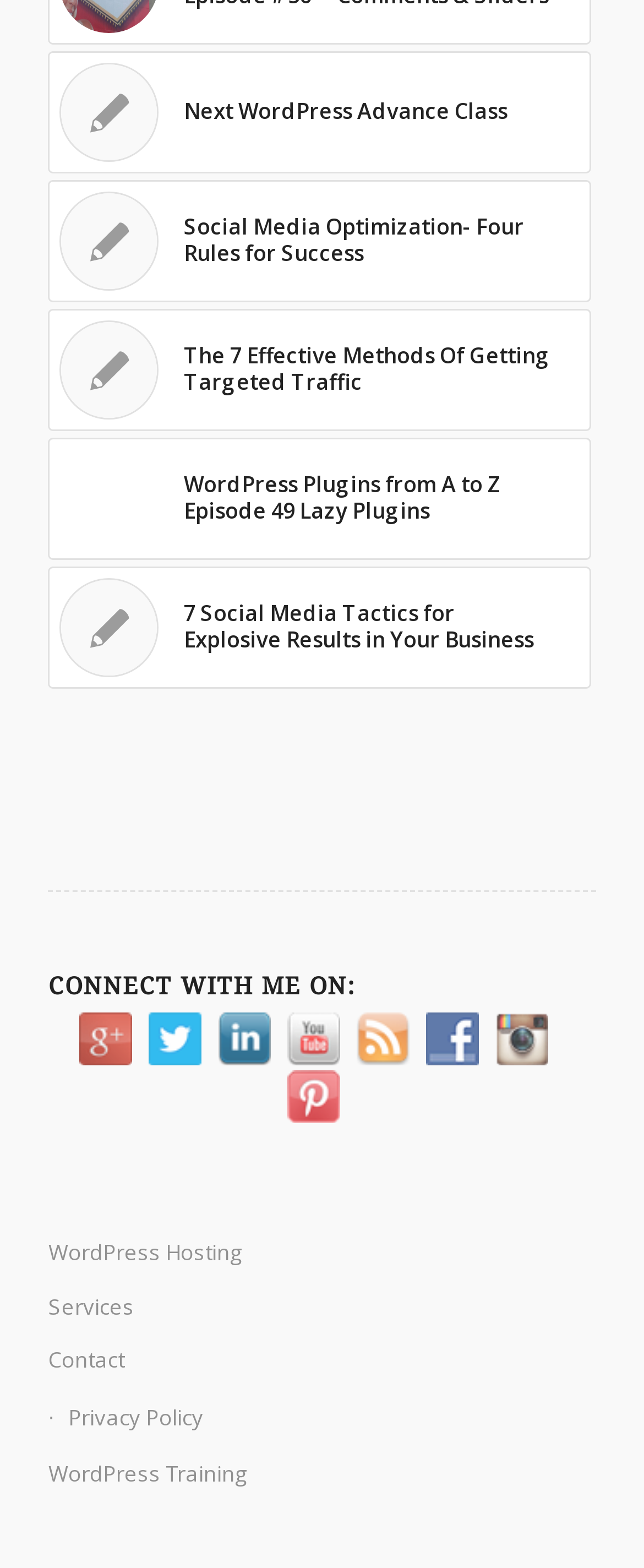Provide the bounding box coordinates of the HTML element this sentence describes: "Services". The bounding box coordinates consist of four float numbers between 0 and 1, i.e., [left, top, right, bottom].

[0.075, 0.817, 0.925, 0.851]